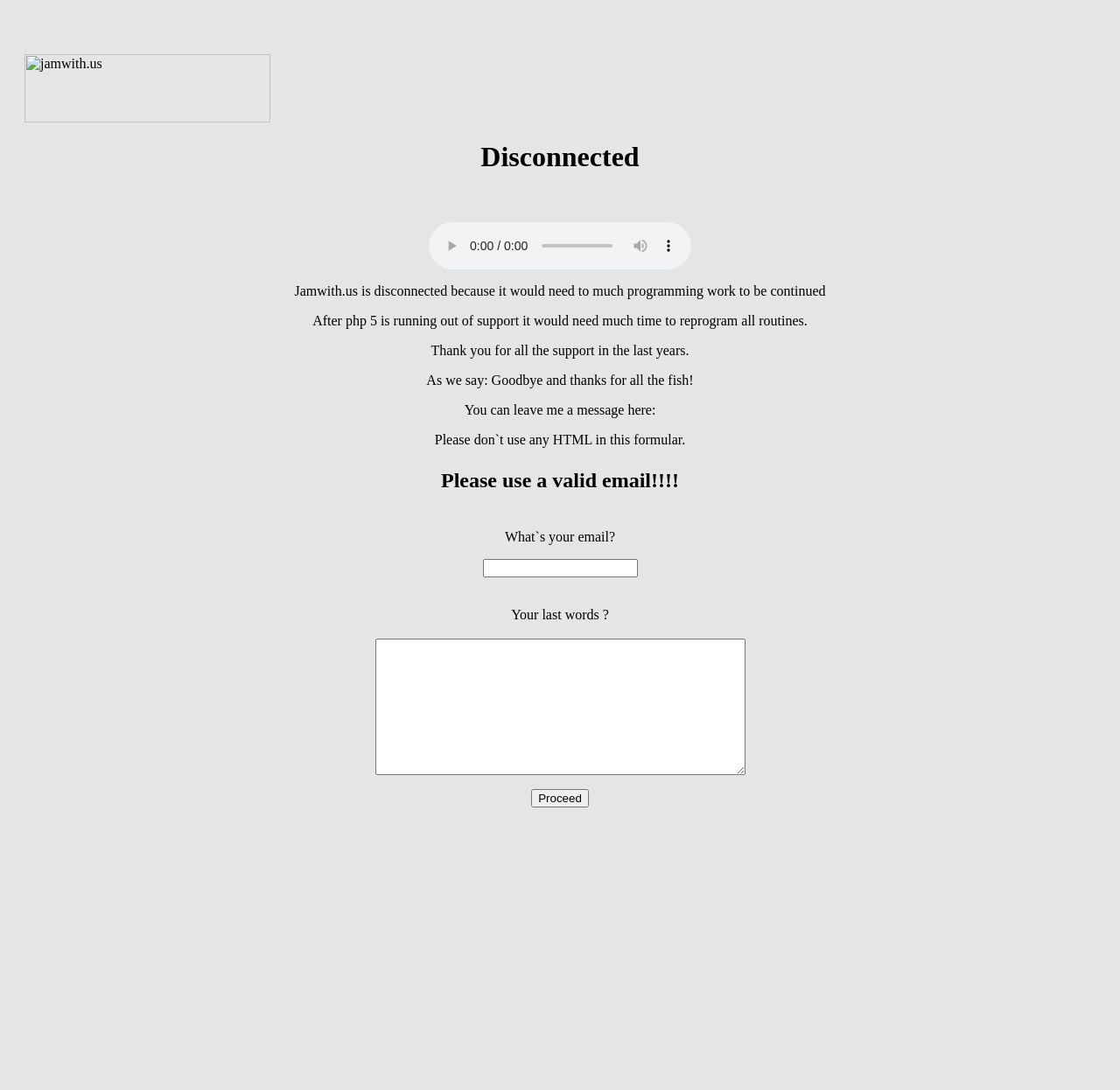What is the current state of the media player? Examine the screenshot and reply using just one word or a brief phrase.

Disabled